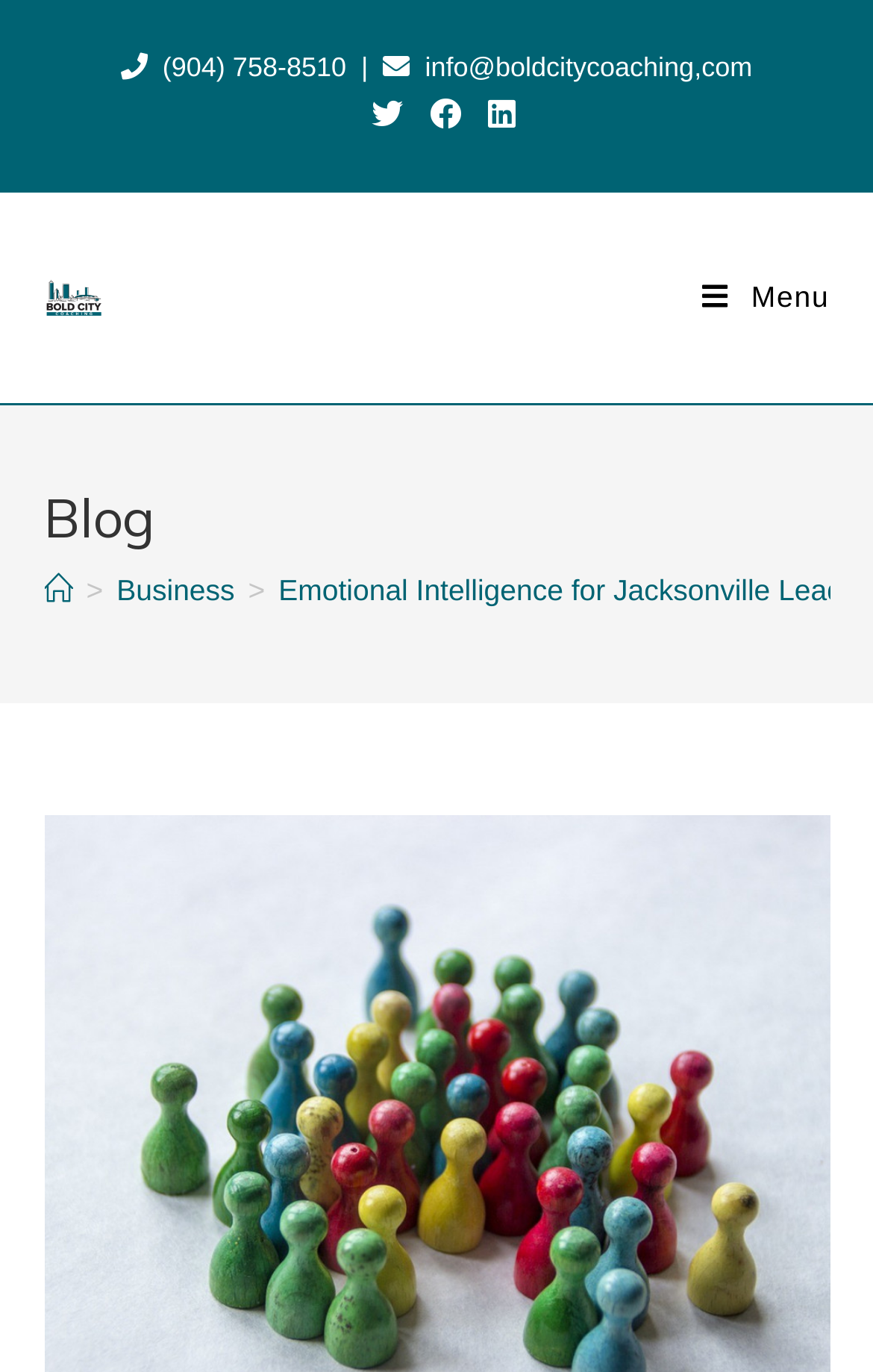Locate and provide the bounding box coordinates for the HTML element that matches this description: "alt="Bold City Coaching favicon logo"".

[0.05, 0.201, 0.117, 0.228]